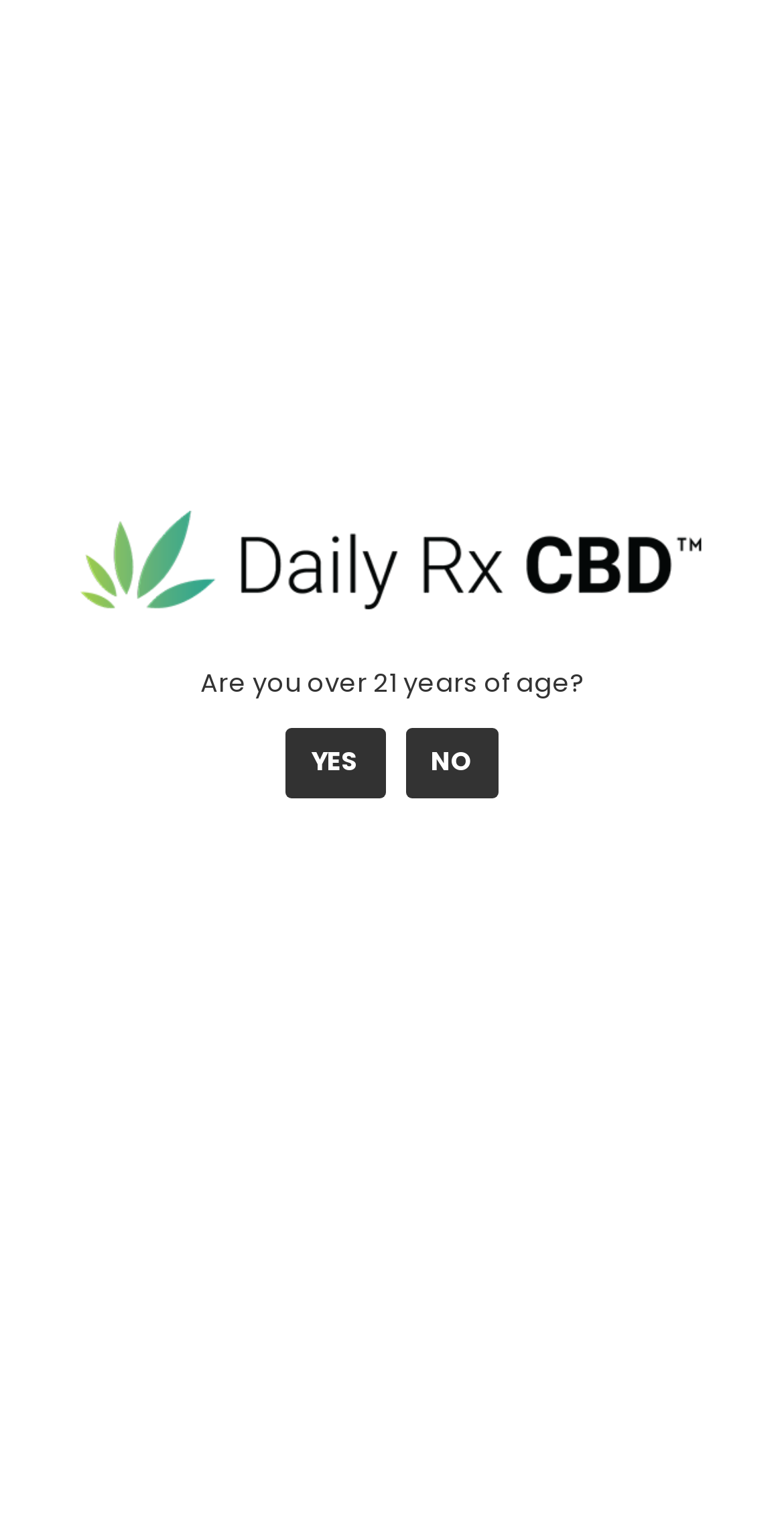Using the provided description $0.00, find the bounding box coordinates for the UI element. Provide the coordinates in (top-left x, top-left y, bottom-right x, bottom-right y) format, ensuring all values are between 0 and 1.

[0.773, 0.021, 0.804, 0.073]